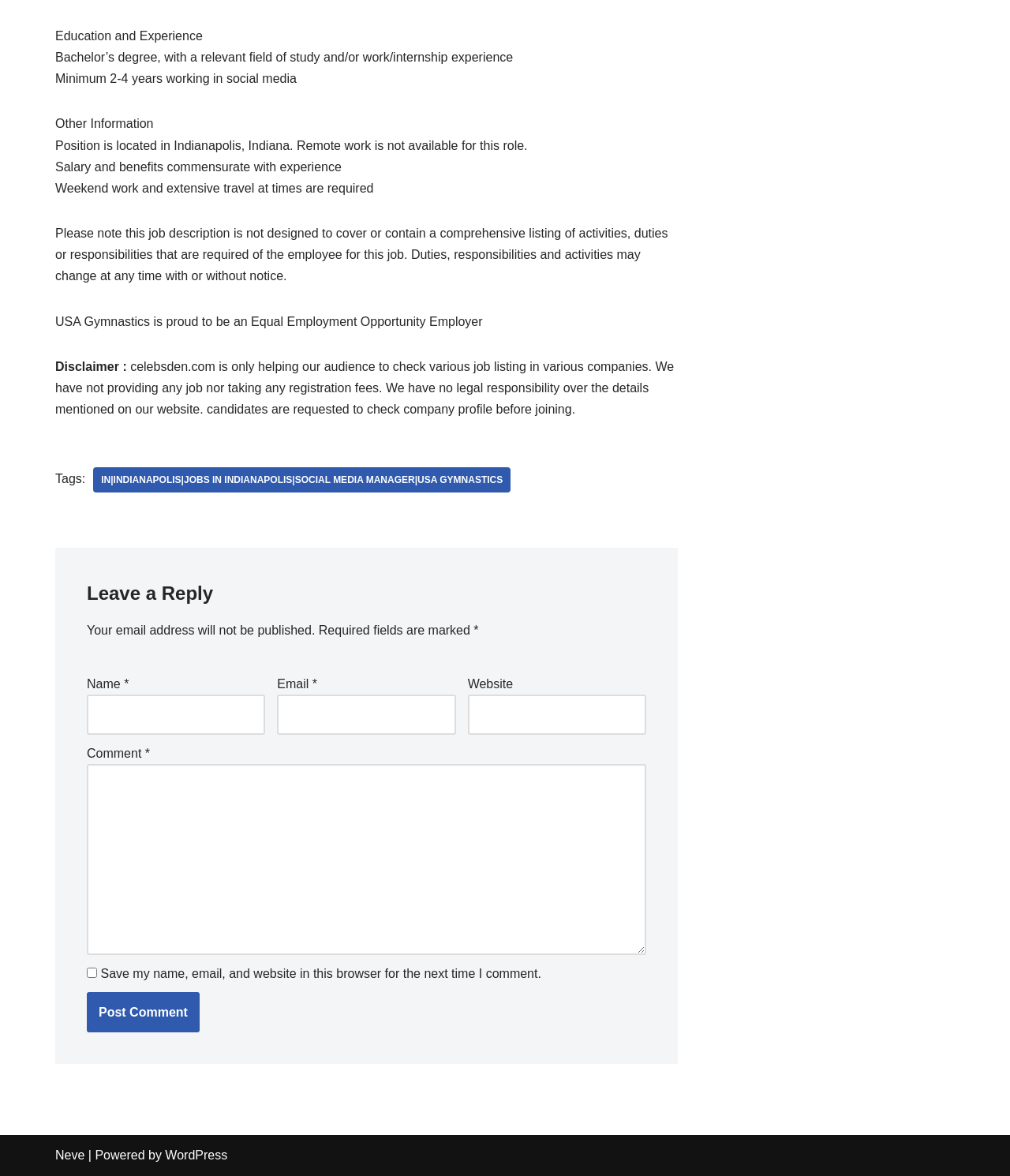Answer the question using only one word or a concise phrase: Is remote work available for this role?

No